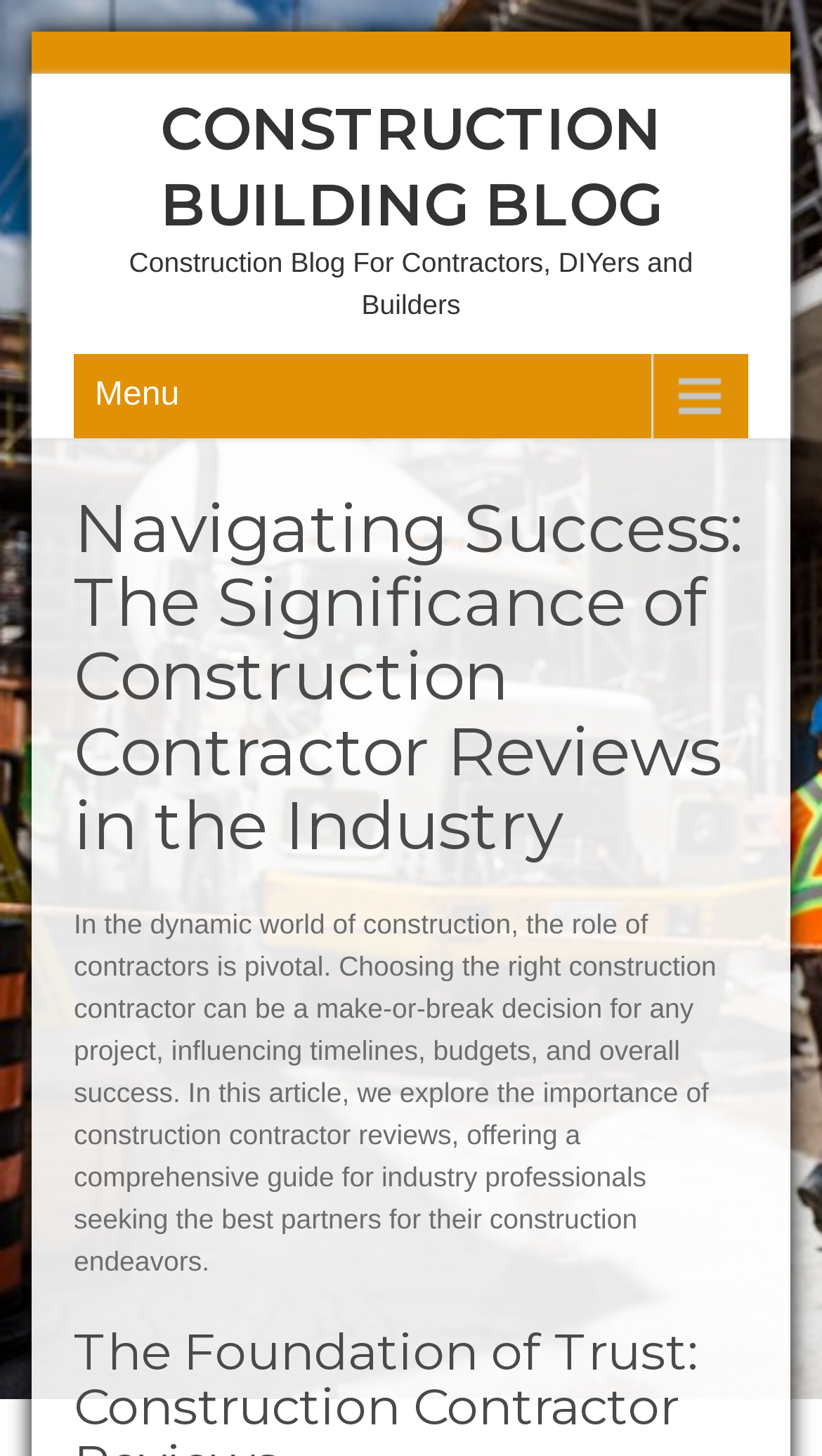Can you find and provide the title of the webpage?

CONSTRUCTION BUILDING BLOG